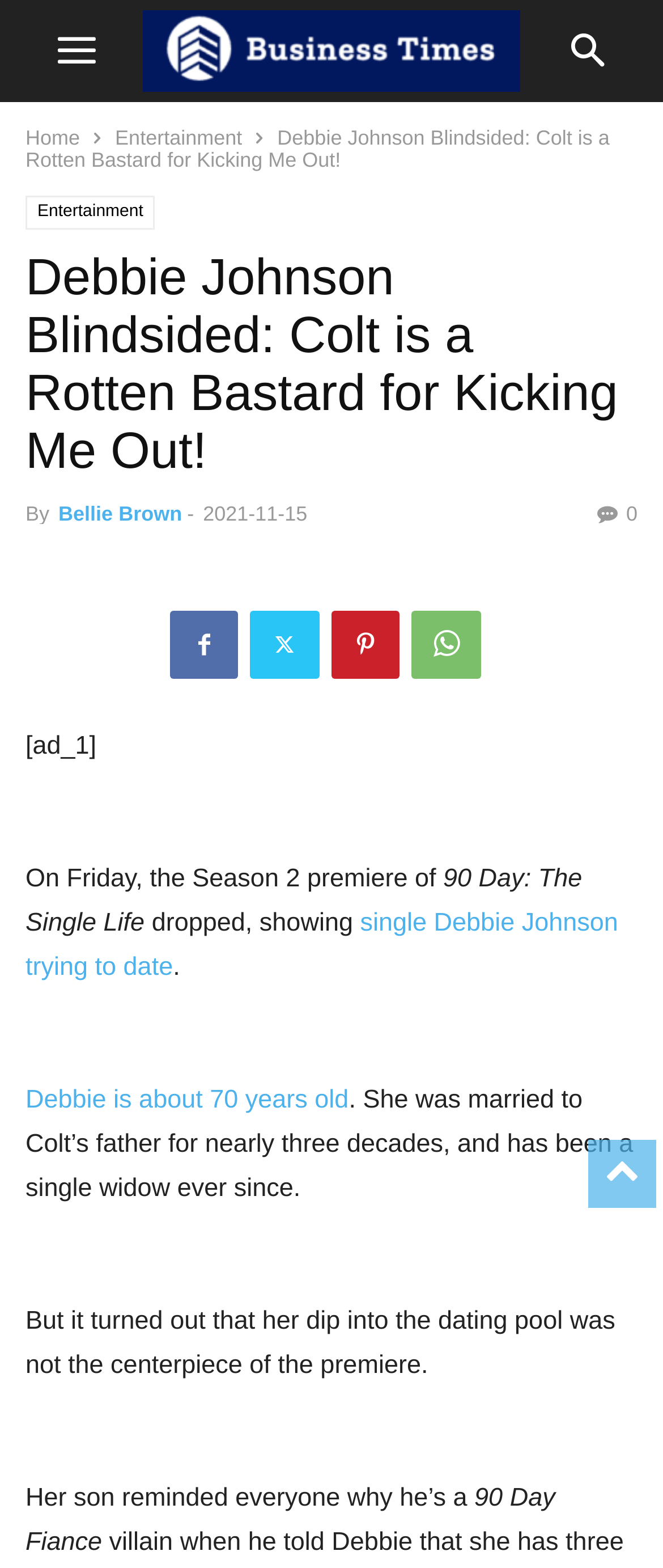Reply to the question with a brief word or phrase: What is the name of the TV show Debbie Johnson is on?

90 Day: The Single Life